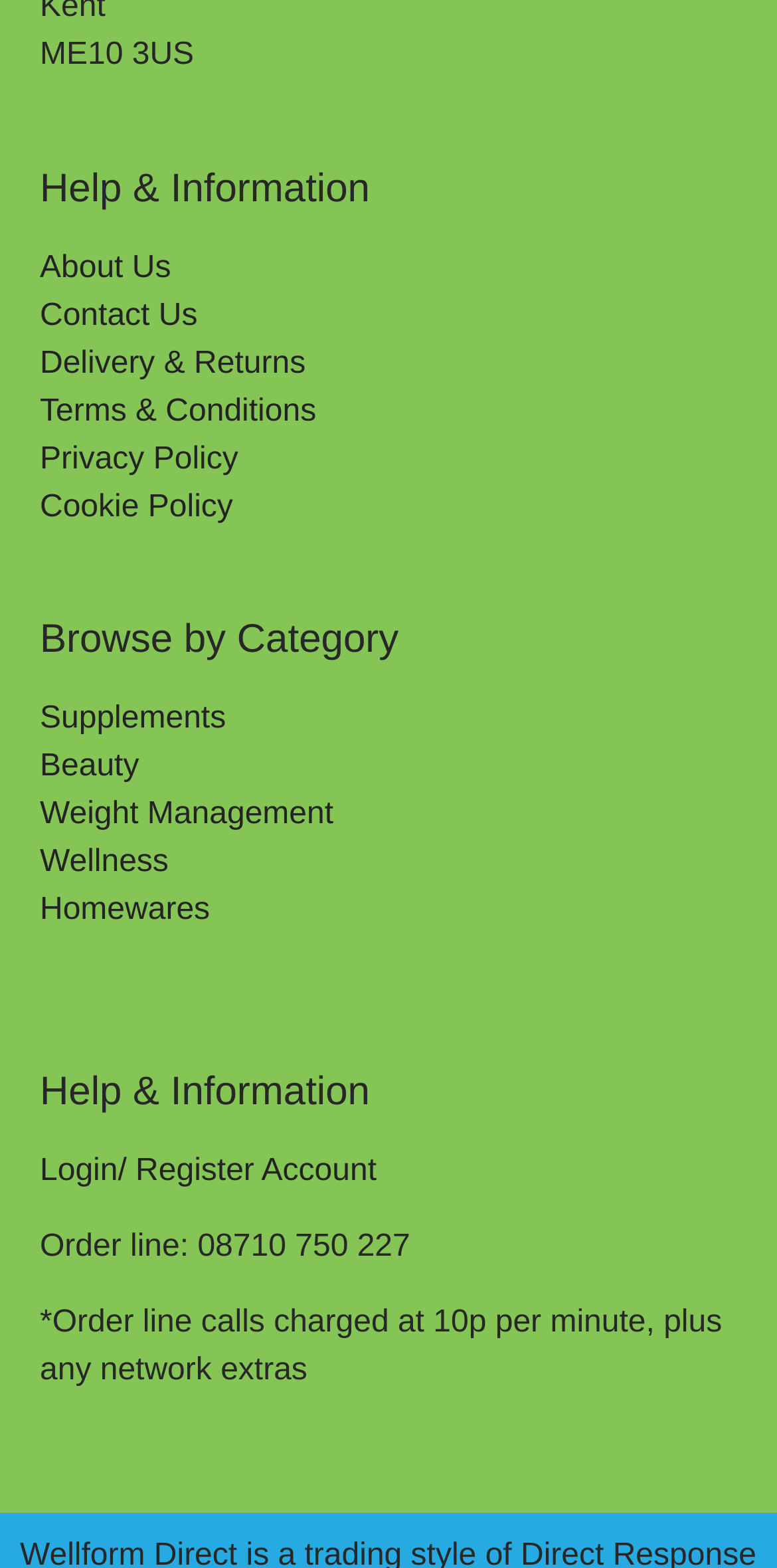Determine the bounding box coordinates of the clickable region to follow the instruction: "Click on About Us".

[0.051, 0.16, 0.22, 0.182]